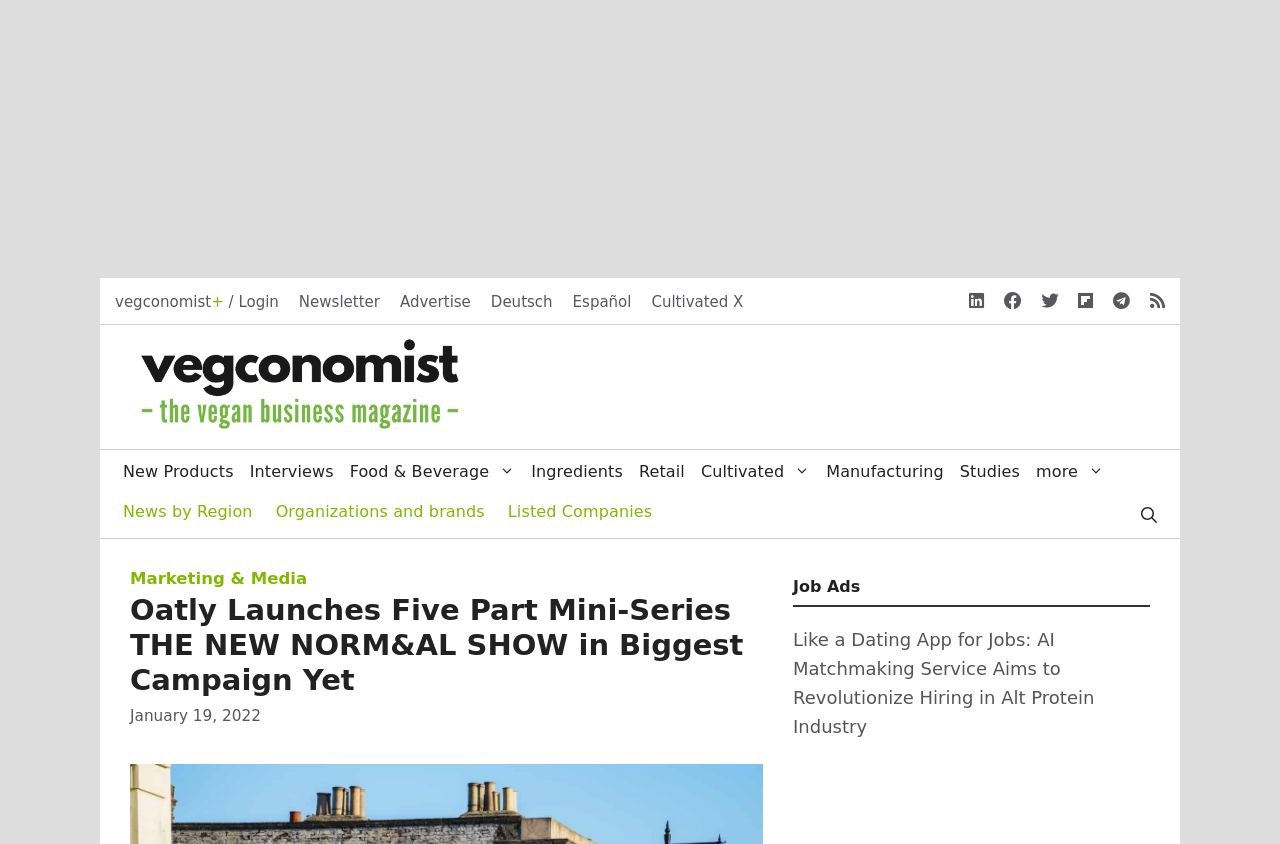Identify the bounding box coordinates of the region that should be clicked to execute the following instruction: "subscribe to the newsletter".

[0.233, 0.348, 0.297, 0.369]